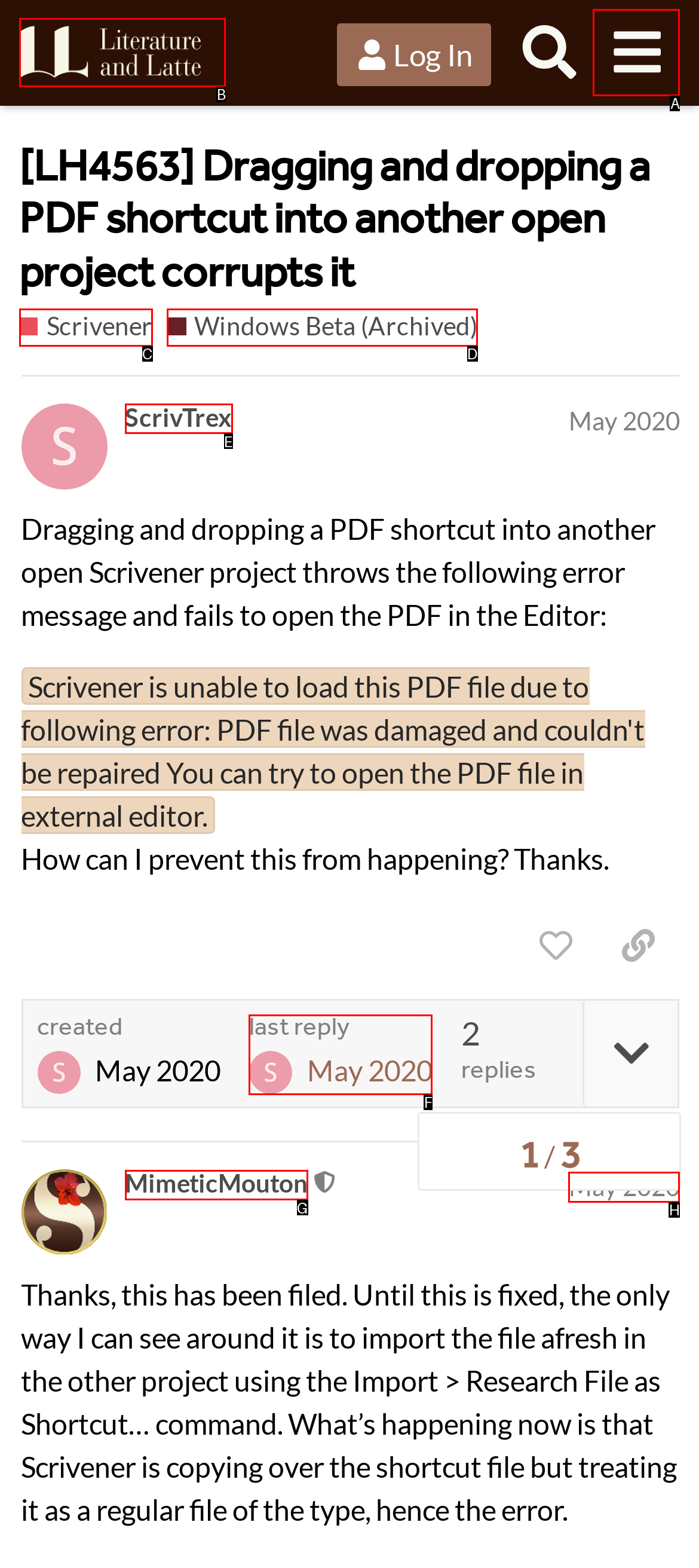Select the HTML element that corresponds to the description: last reply May 2020. Answer with the letter of the matching option directly from the choices given.

F